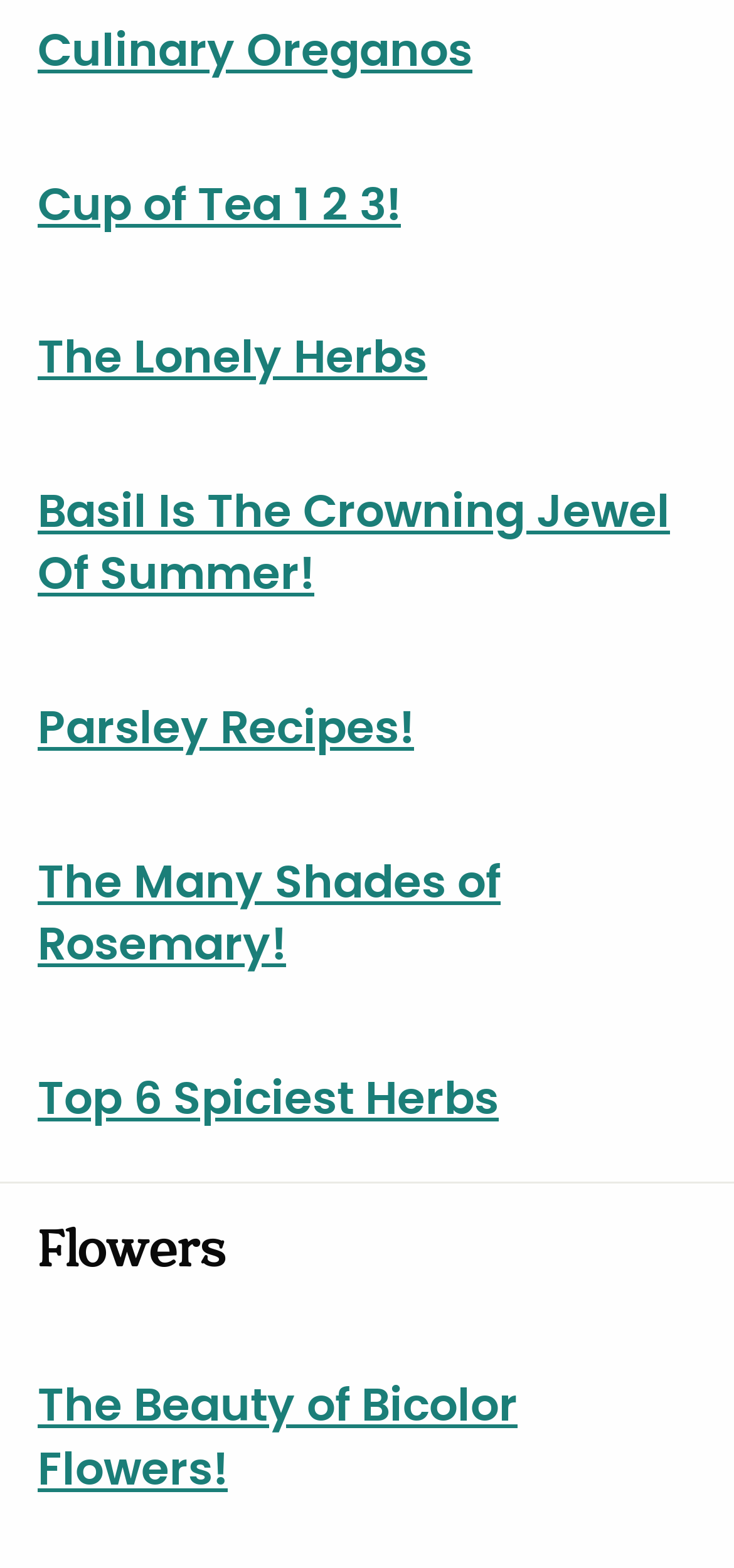What is the topic of the last link? Observe the screenshot and provide a one-word or short phrase answer.

Bicolor Flowers